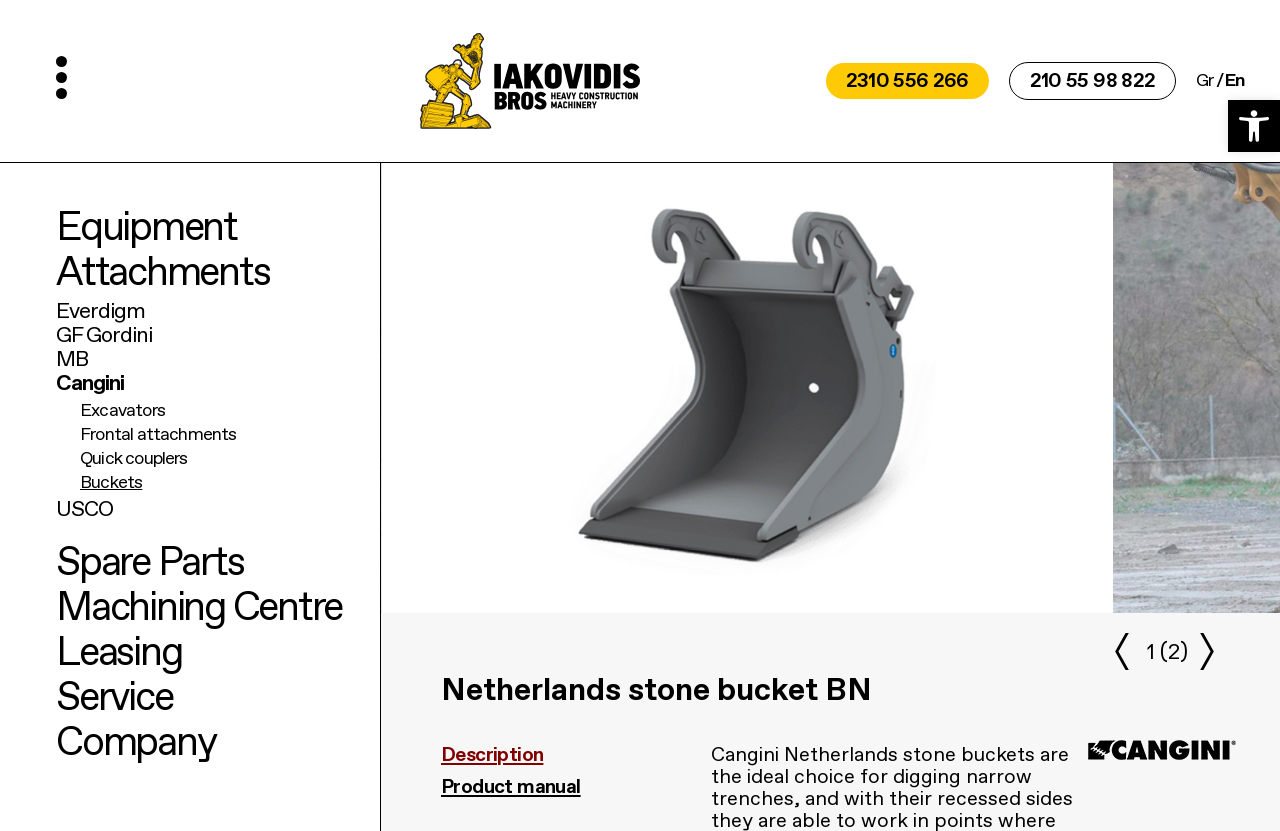Identify the bounding box coordinates for the element you need to click to achieve the following task: "View product manual". The coordinates must be four float values ranging from 0 to 1, formatted as [left, top, right, bottom].

[0.345, 0.935, 0.531, 0.961]